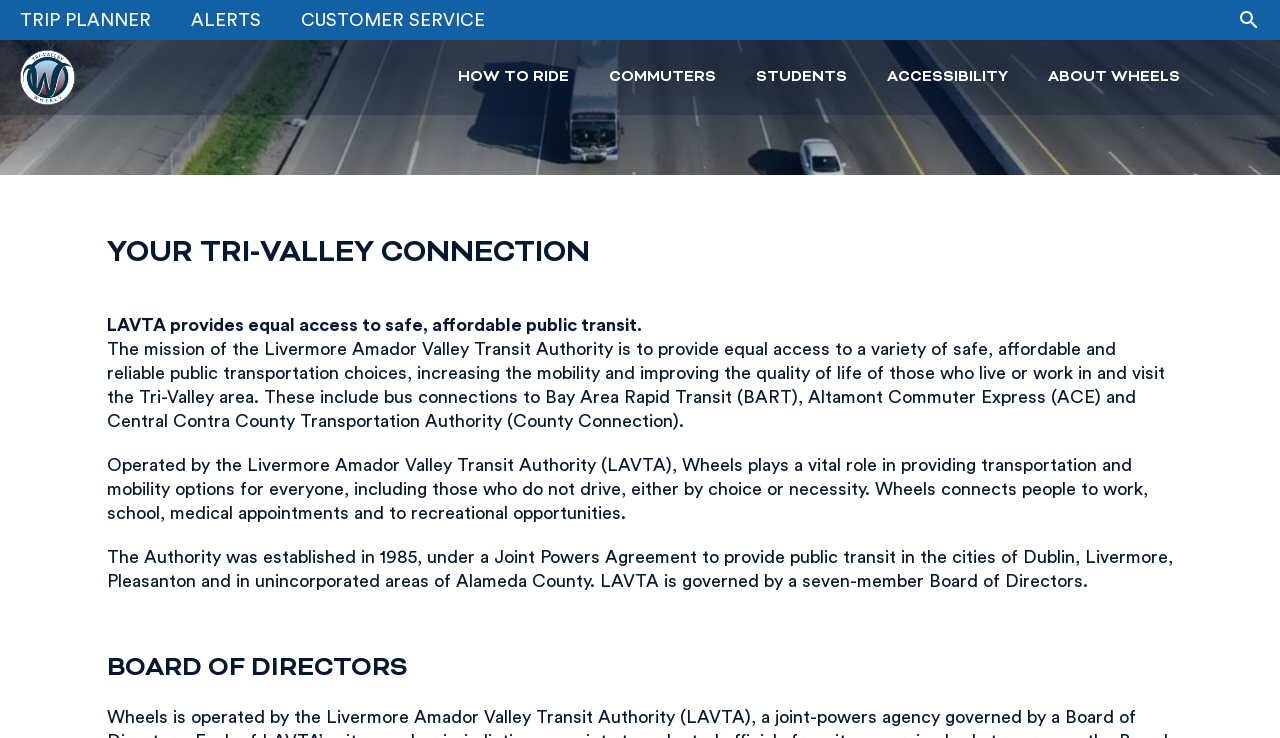Specify the bounding box coordinates of the element's area that should be clicked to execute the given instruction: "View Richard W. DiBella's profile". The coordinates should be four float numbers between 0 and 1, i.e., [left, top, right, bottom].

None